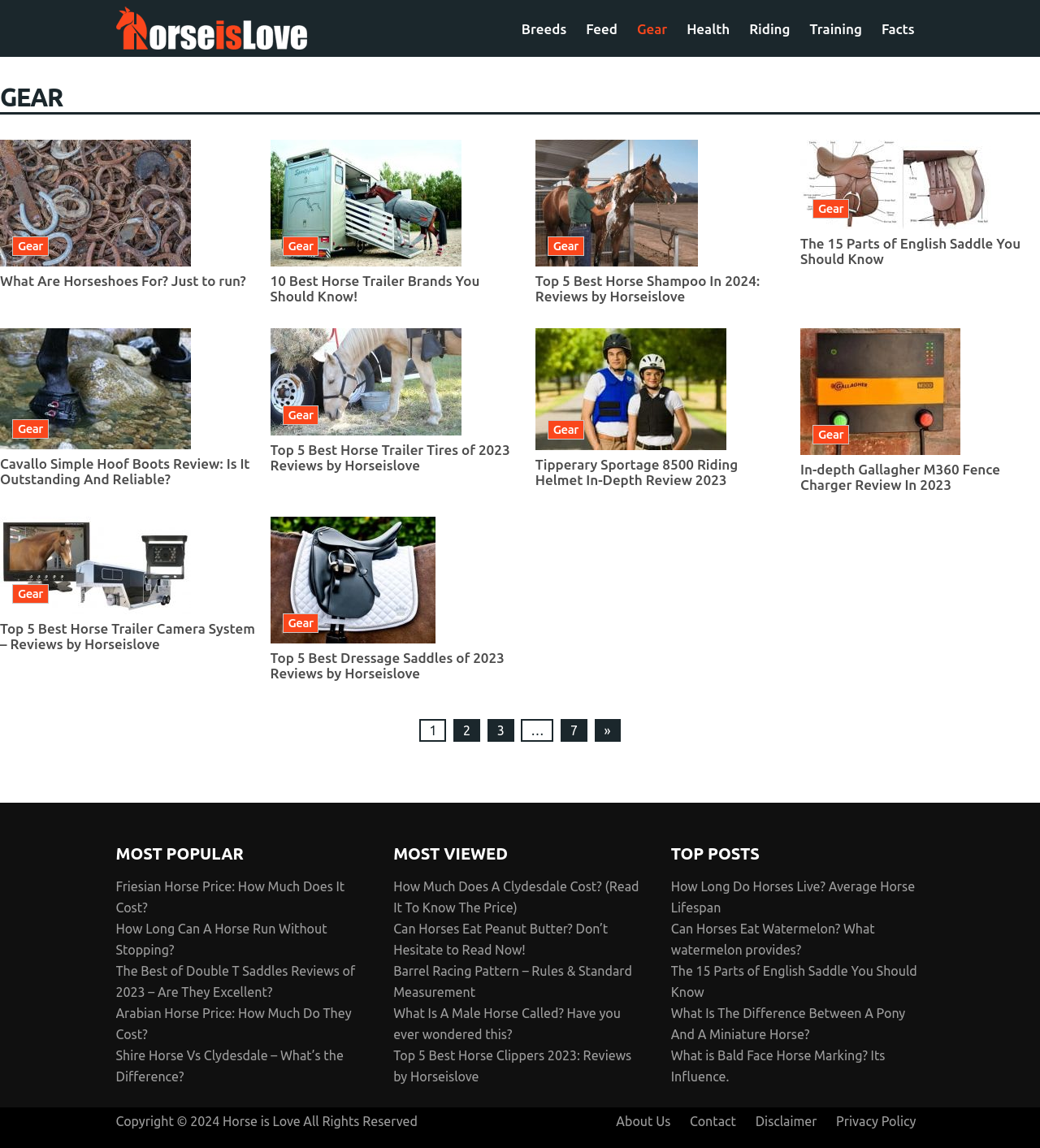Based on the element description: "Horse is Love", identify the UI element and provide its bounding box coordinates. Use four float numbers between 0 and 1, [left, top, right, bottom].

[0.111, 0.006, 0.295, 0.043]